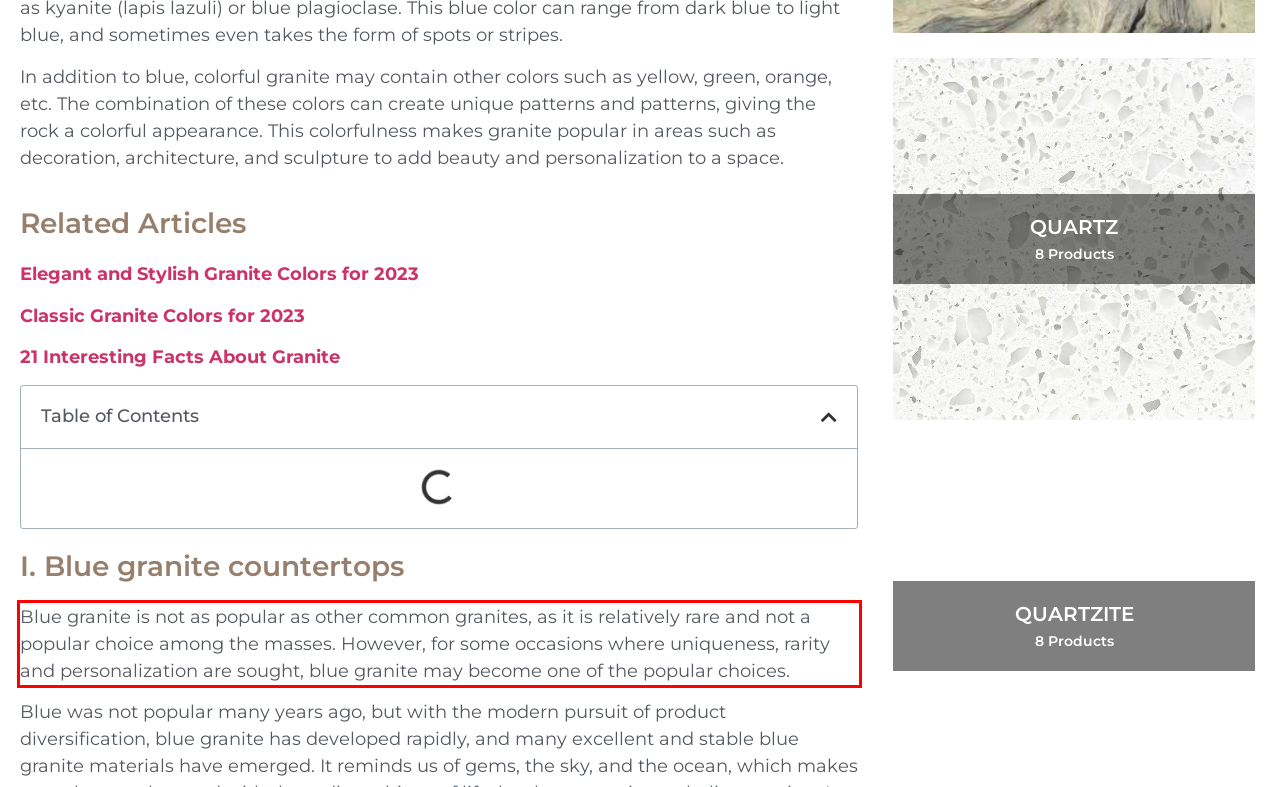Within the screenshot of a webpage, identify the red bounding box and perform OCR to capture the text content it contains.

Blue granite is not as popular as other common granites, as it is relatively rare and not a popular choice among the masses. However, for some occasions where uniqueness, rarity and personalization are sought, blue granite may become one of the popular choices.